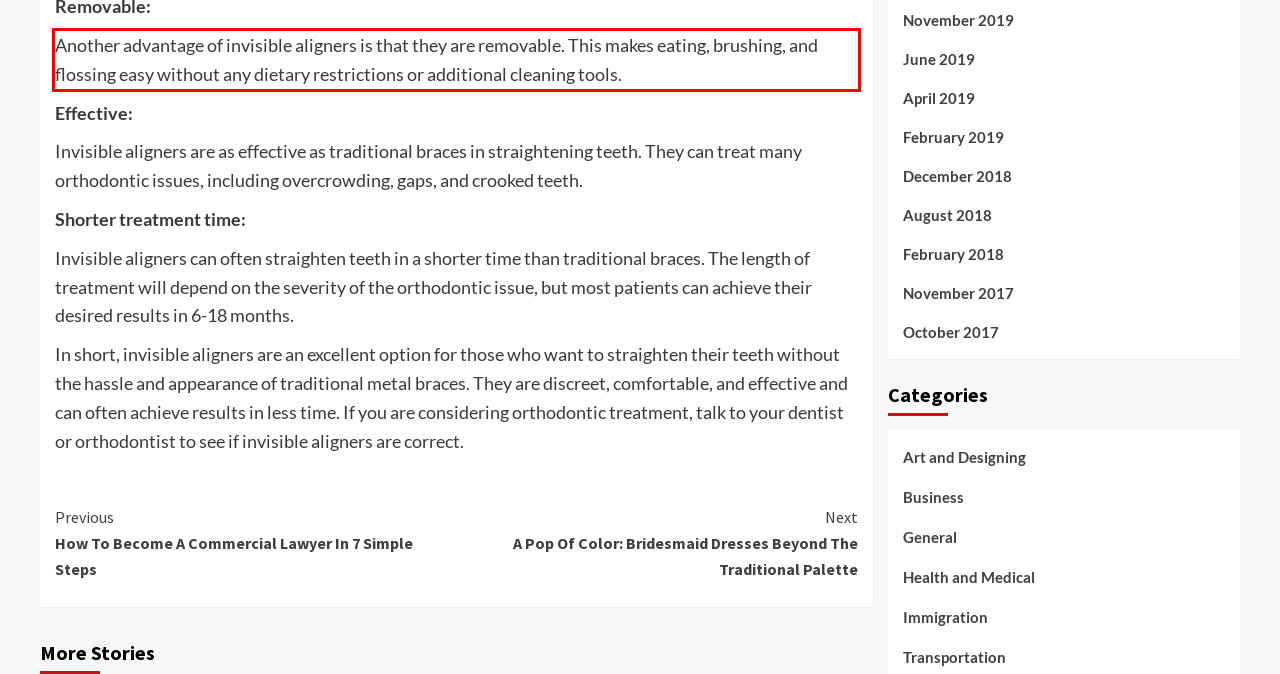Given a screenshot of a webpage with a red bounding box, extract the text content from the UI element inside the red bounding box.

Another advantage of invisible aligners is that they are removable. This makes eating, brushing, and flossing easy without any dietary restrictions or additional cleaning tools.